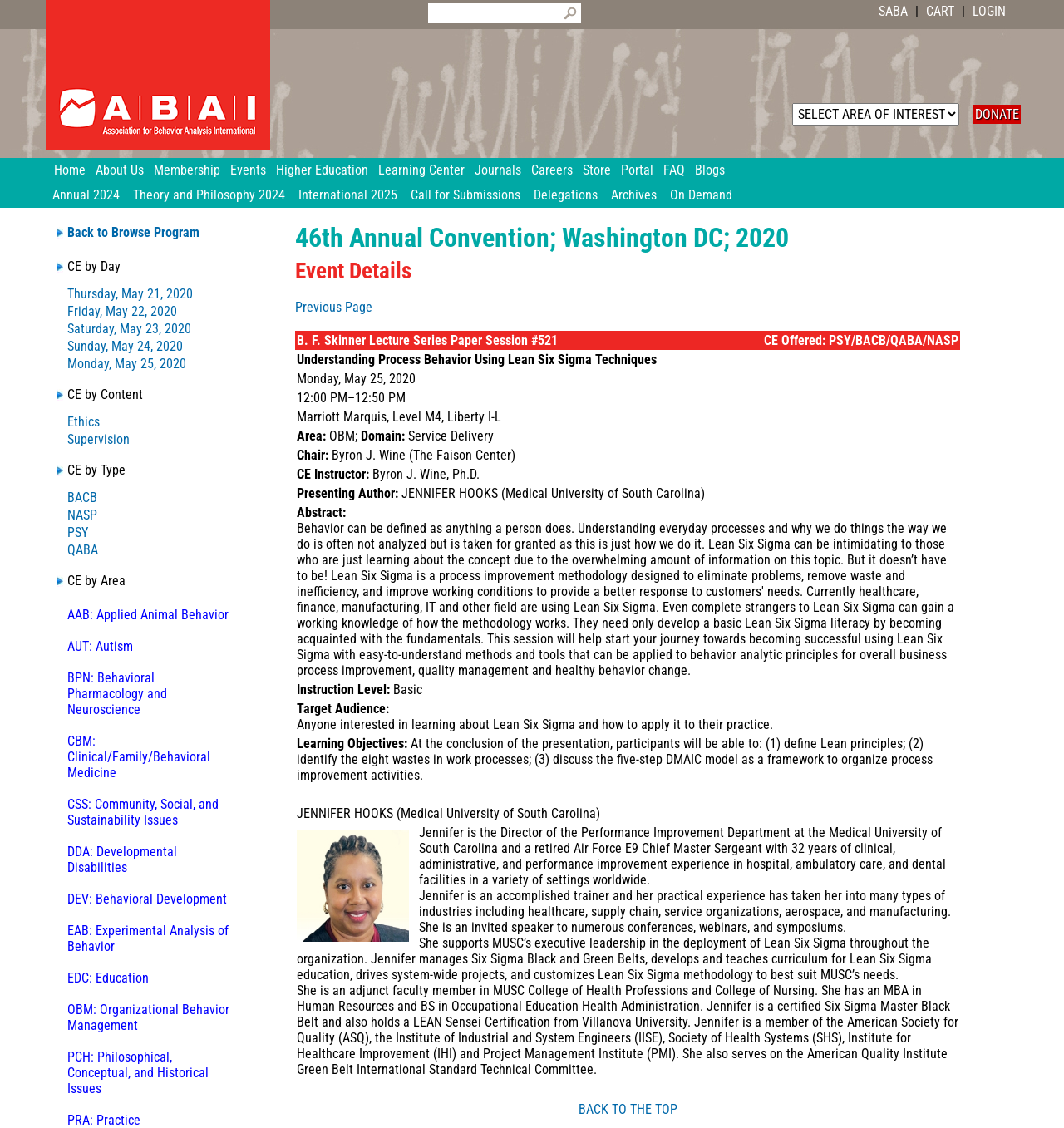Locate the bounding box coordinates of the area you need to click to fulfill this instruction: 'Click on the 'CE by Day' link'. The coordinates must be in the form of four float numbers ranging from 0 to 1: [left, top, right, bottom].

[0.063, 0.229, 0.113, 0.243]